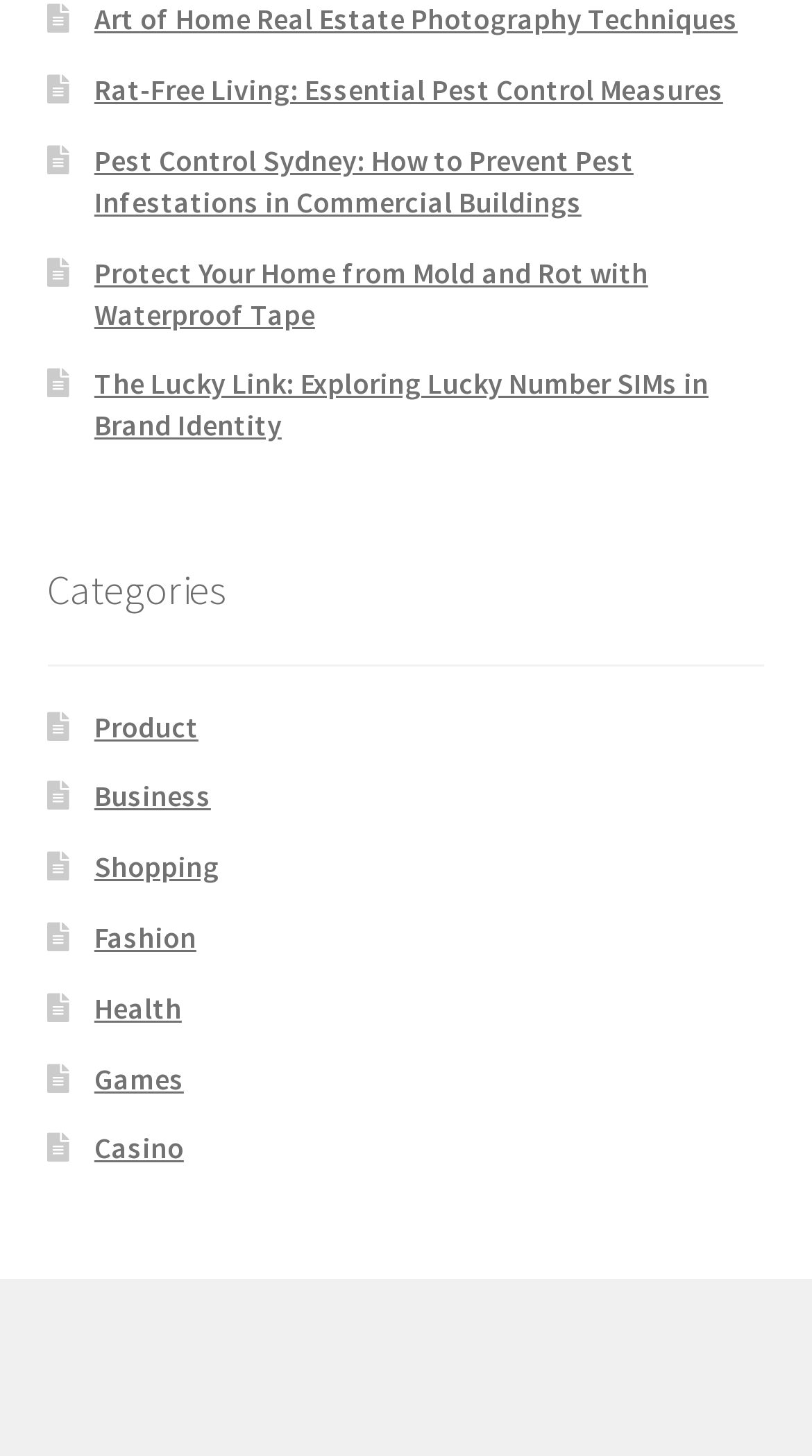Determine the bounding box coordinates for the area that should be clicked to carry out the following instruction: "go to Product".

[0.116, 0.486, 0.244, 0.511]